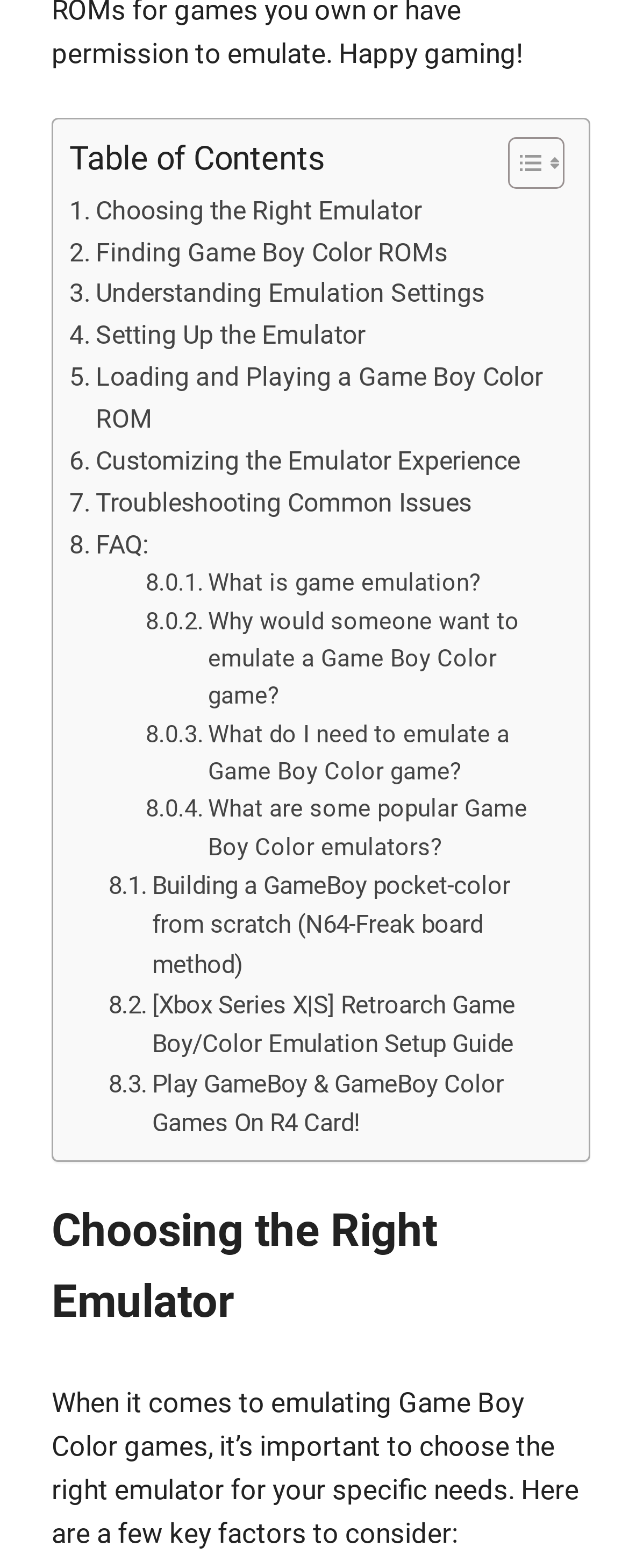What is the purpose of the emulator according to the webpage?
Answer the question with detailed information derived from the image.

I read the text of the StaticText element with ID 248, which explains the importance of choosing the right emulator for emulating Game Boy Color games. This implies that the purpose of the emulator is to emulate Game Boy Color games, which is the answer to this question.